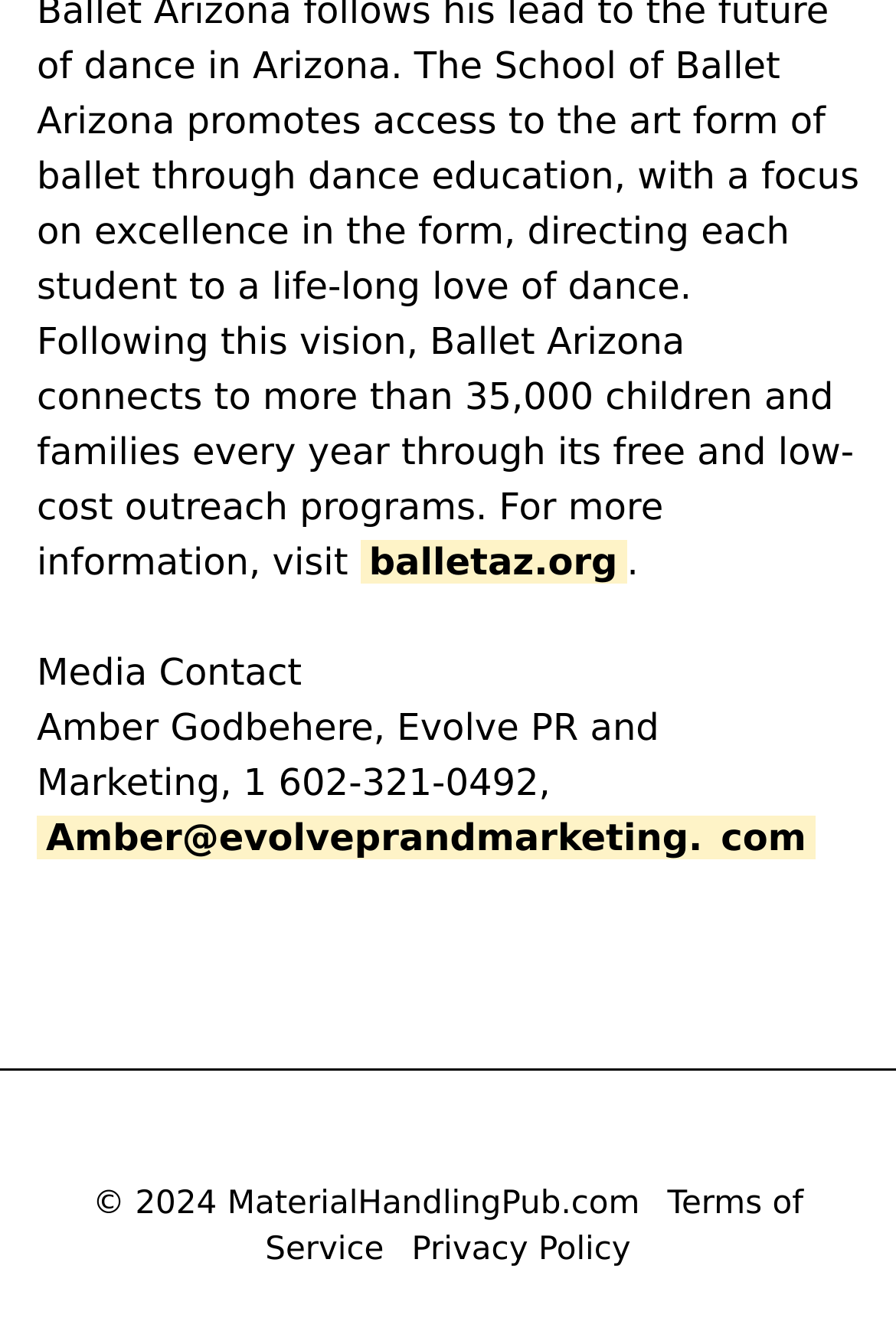Find the bounding box coordinates for the UI element whose description is: "Blog". The coordinates should be four float numbers between 0 and 1, in the format [left, top, right, bottom].

None